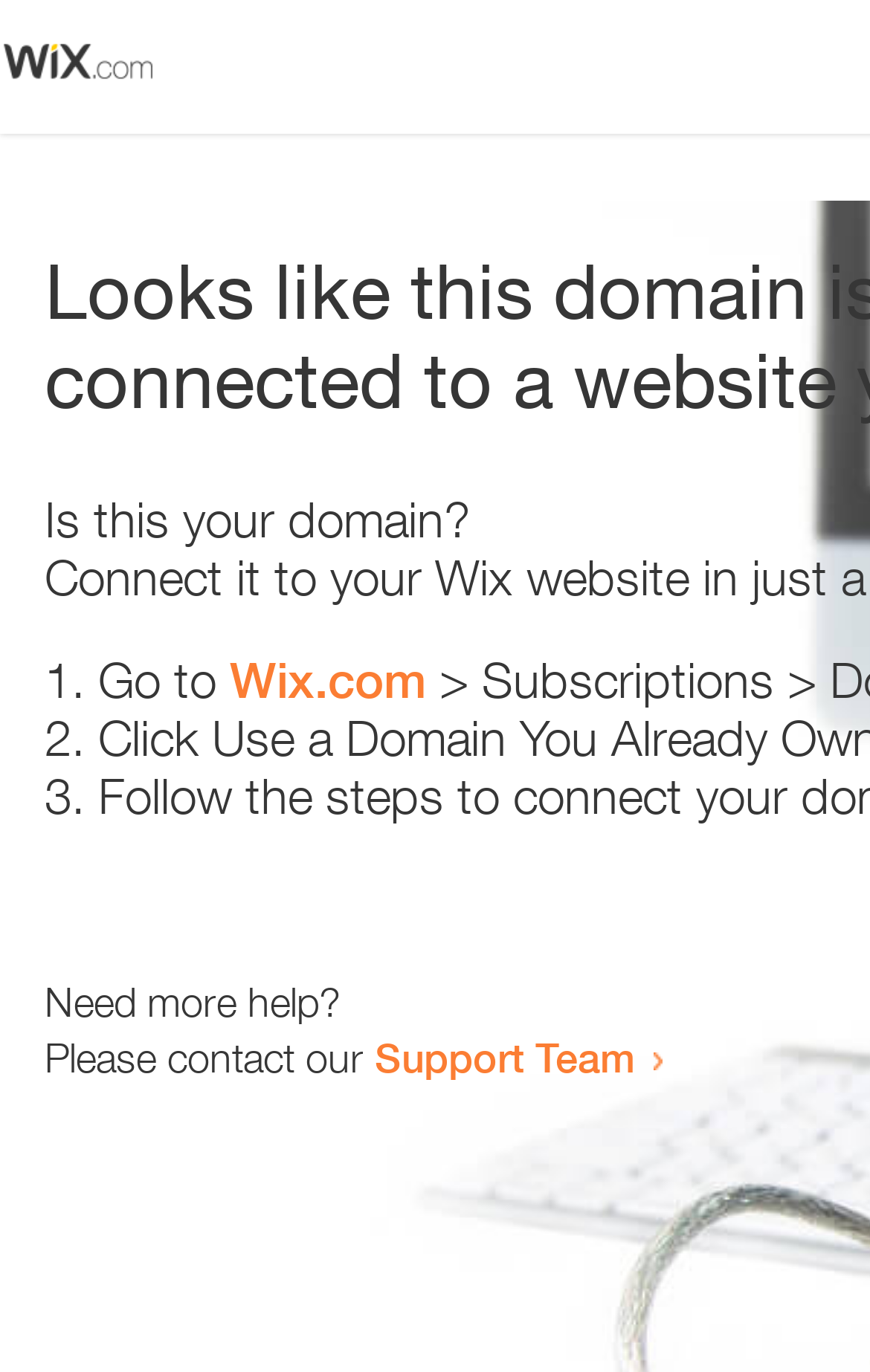Use a single word or phrase to respond to the question:
What is the purpose of the webpage?

Error resolution